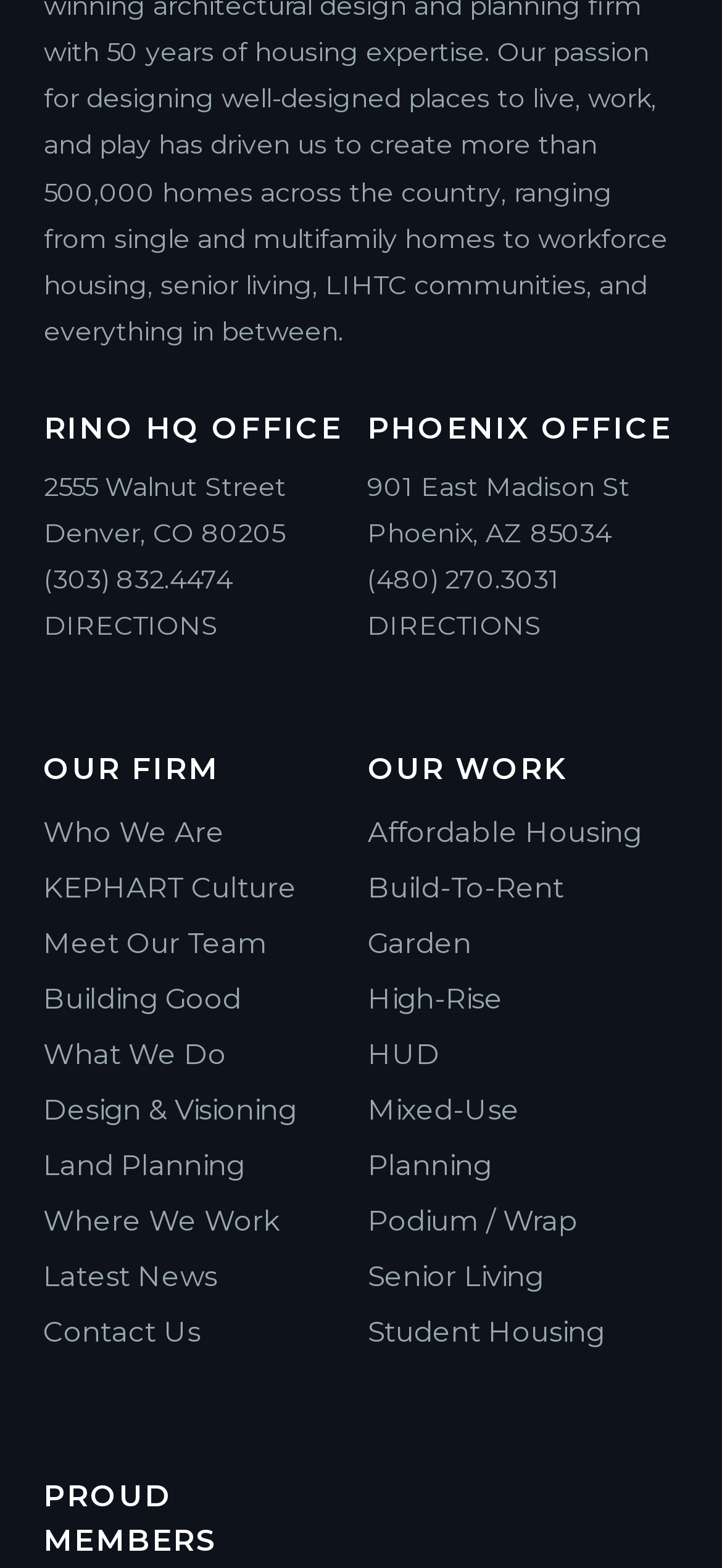Please locate the bounding box coordinates of the element that should be clicked to complete the given instruction: "Explore design and visioning services".

[0.06, 0.696, 0.411, 0.719]